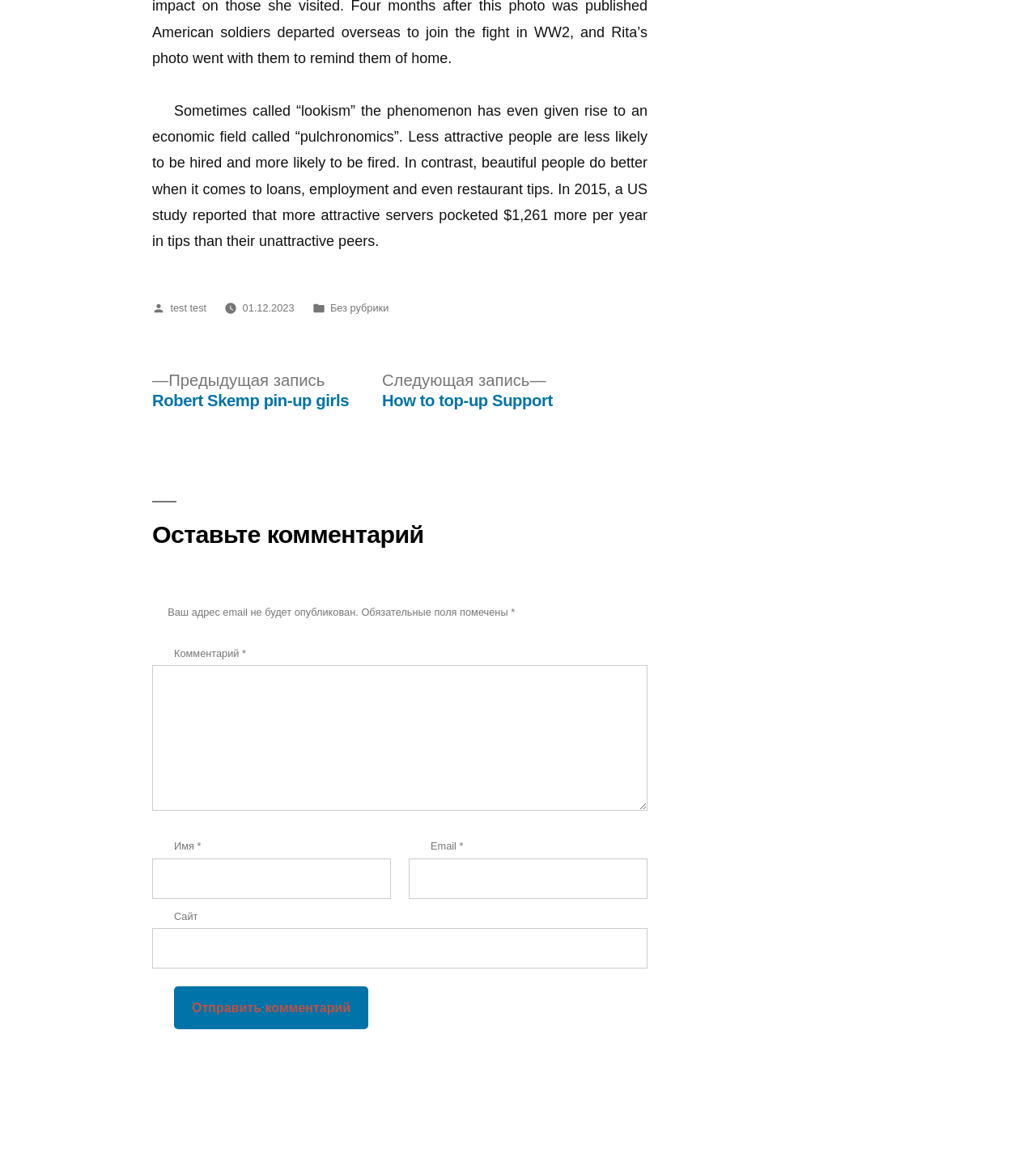How much more do attractive servers pocket in tips?
Refer to the screenshot and answer in one word or phrase.

$1,261 more